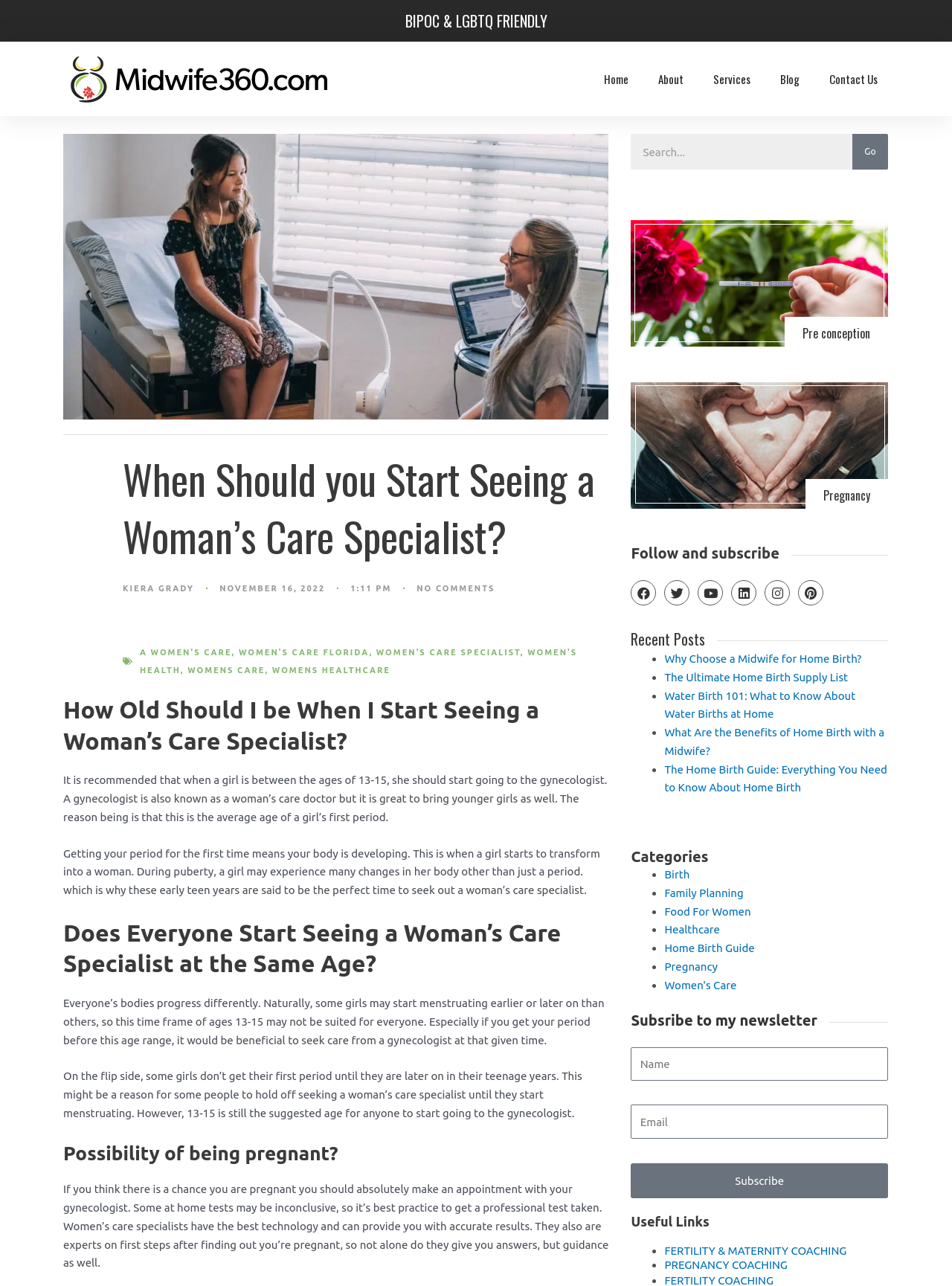Determine the main heading text of the webpage.

When Should you Start Seeing a Woman’s Care Specialist?